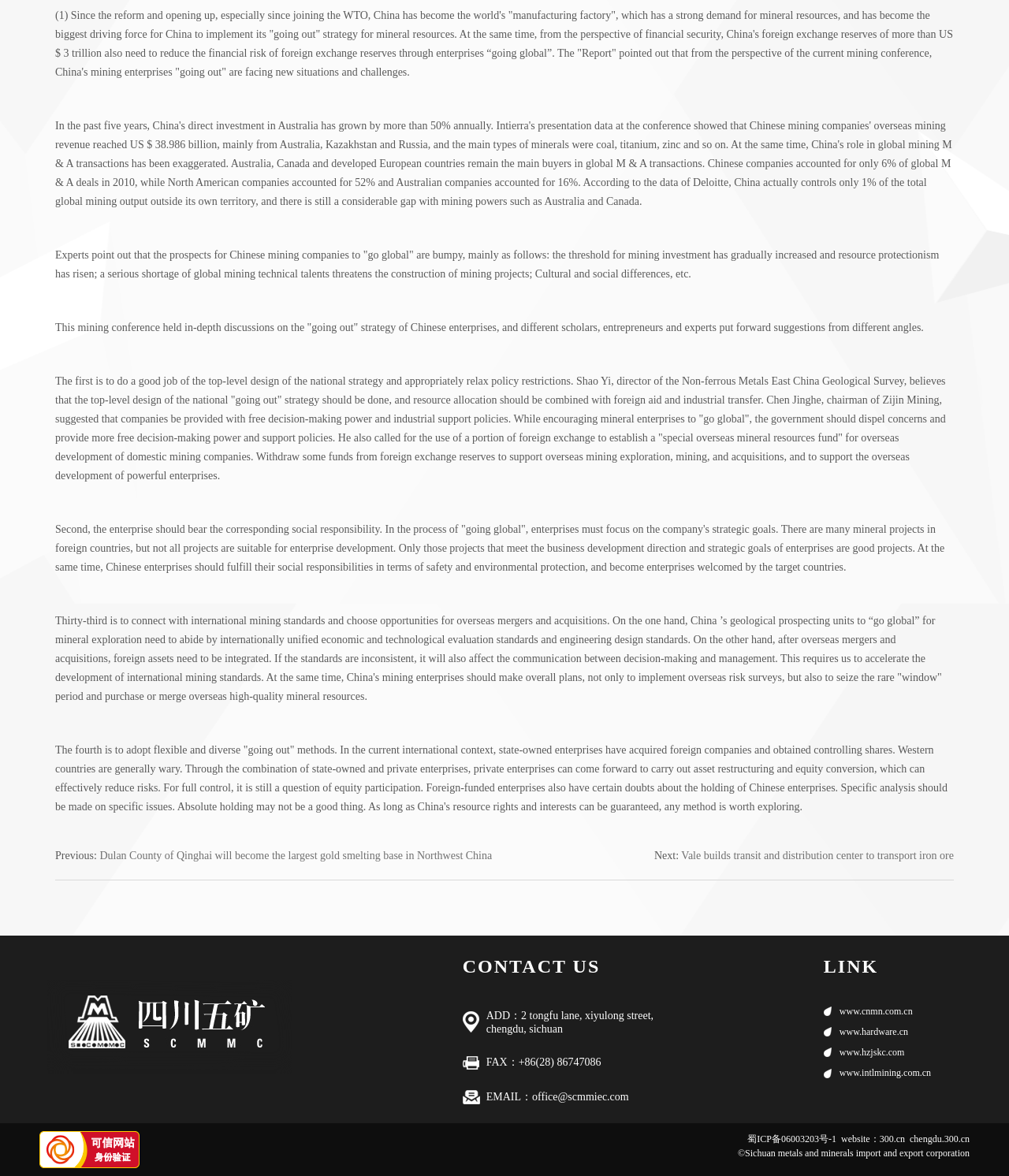Please specify the bounding box coordinates of the element that should be clicked to execute the given instruction: 'Click the link to office@scmmiec.com'. Ensure the coordinates are four float numbers between 0 and 1, expressed as [left, top, right, bottom].

[0.527, 0.928, 0.623, 0.938]